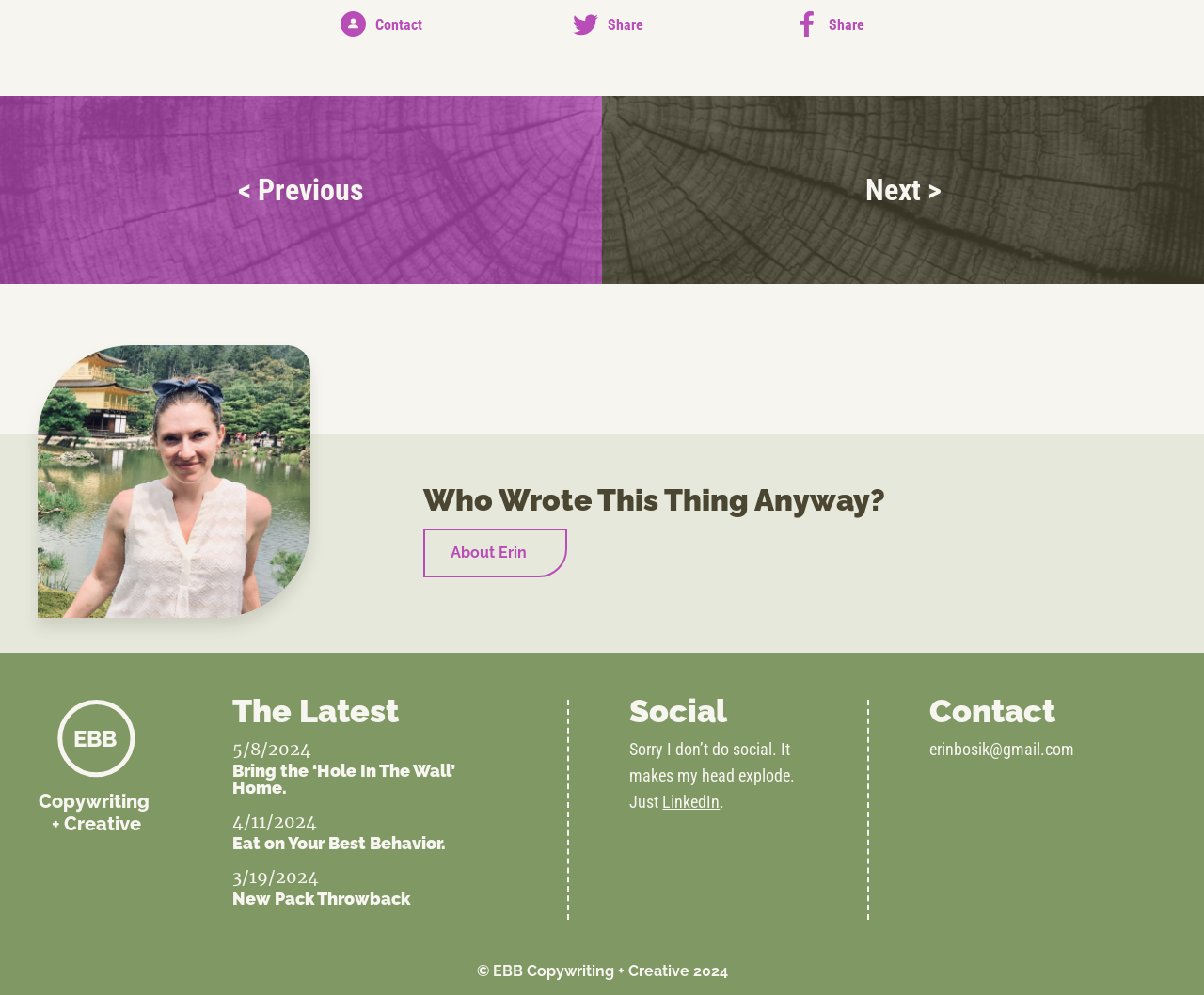Using the given element description, provide the bounding box coordinates (top-left x, top-left y, bottom-right x, bottom-right y) for the corresponding UI element in the screenshot: Share

[0.475, 0.011, 0.534, 0.04]